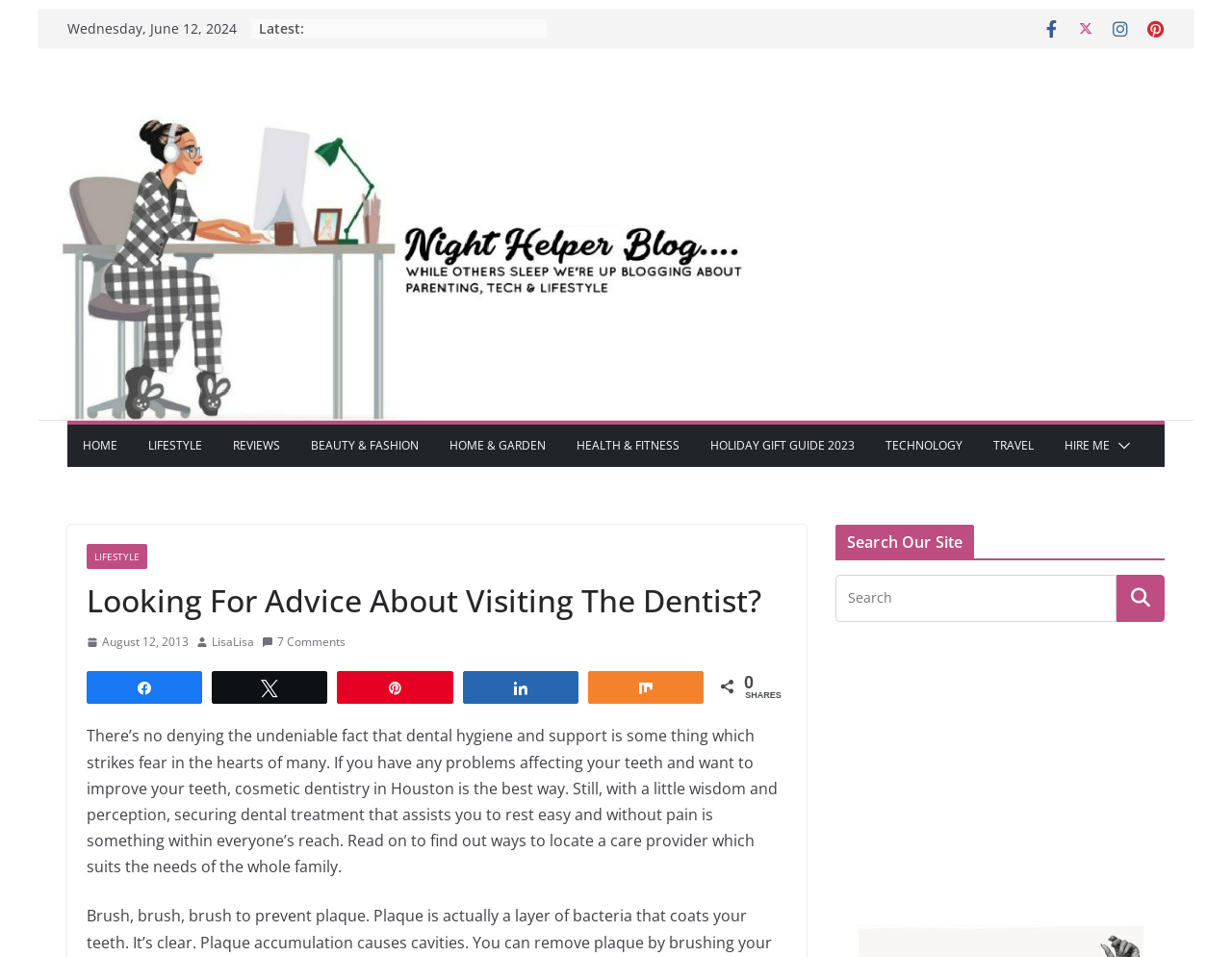Determine the bounding box coordinates of the UI element that matches the following description: "Hire Me". The coordinates should be four float numbers between 0 and 1 in the format [left, top, right, bottom].

[0.864, 0.454, 0.901, 0.478]